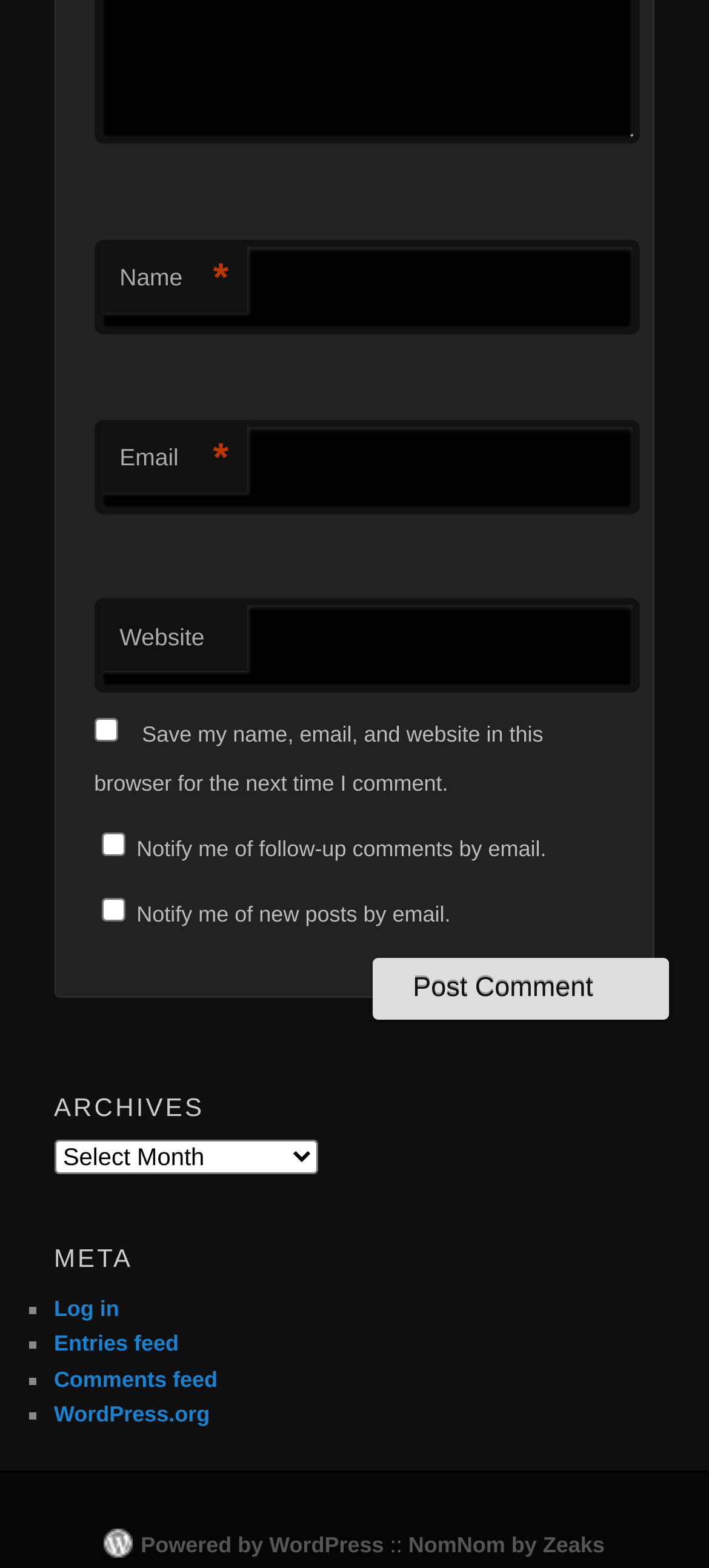Identify the bounding box coordinates of the element that should be clicked to fulfill this task: "Check the box to save your information". The coordinates should be provided as four float numbers between 0 and 1, i.e., [left, top, right, bottom].

[0.133, 0.458, 0.166, 0.473]